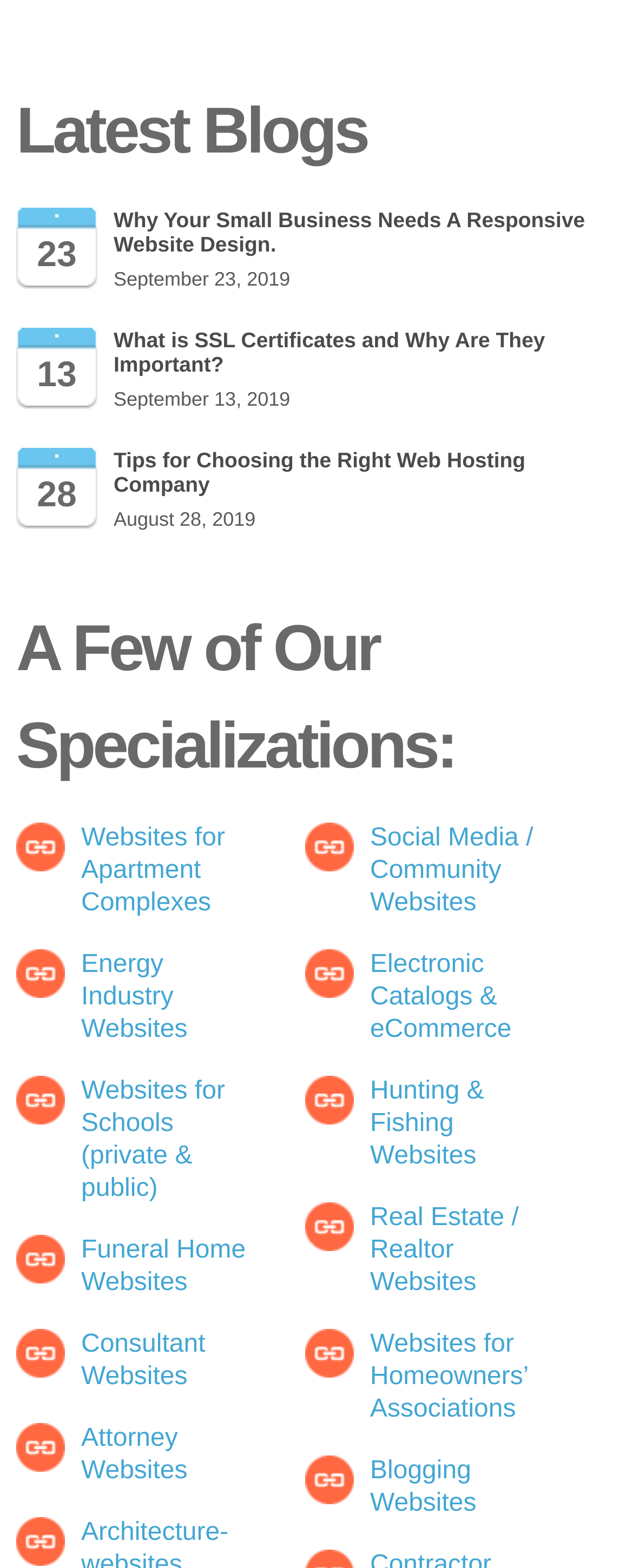Select the bounding box coordinates of the element I need to click to carry out the following instruction: "Explore websites for apartment complexes".

[0.026, 0.525, 0.405, 0.587]